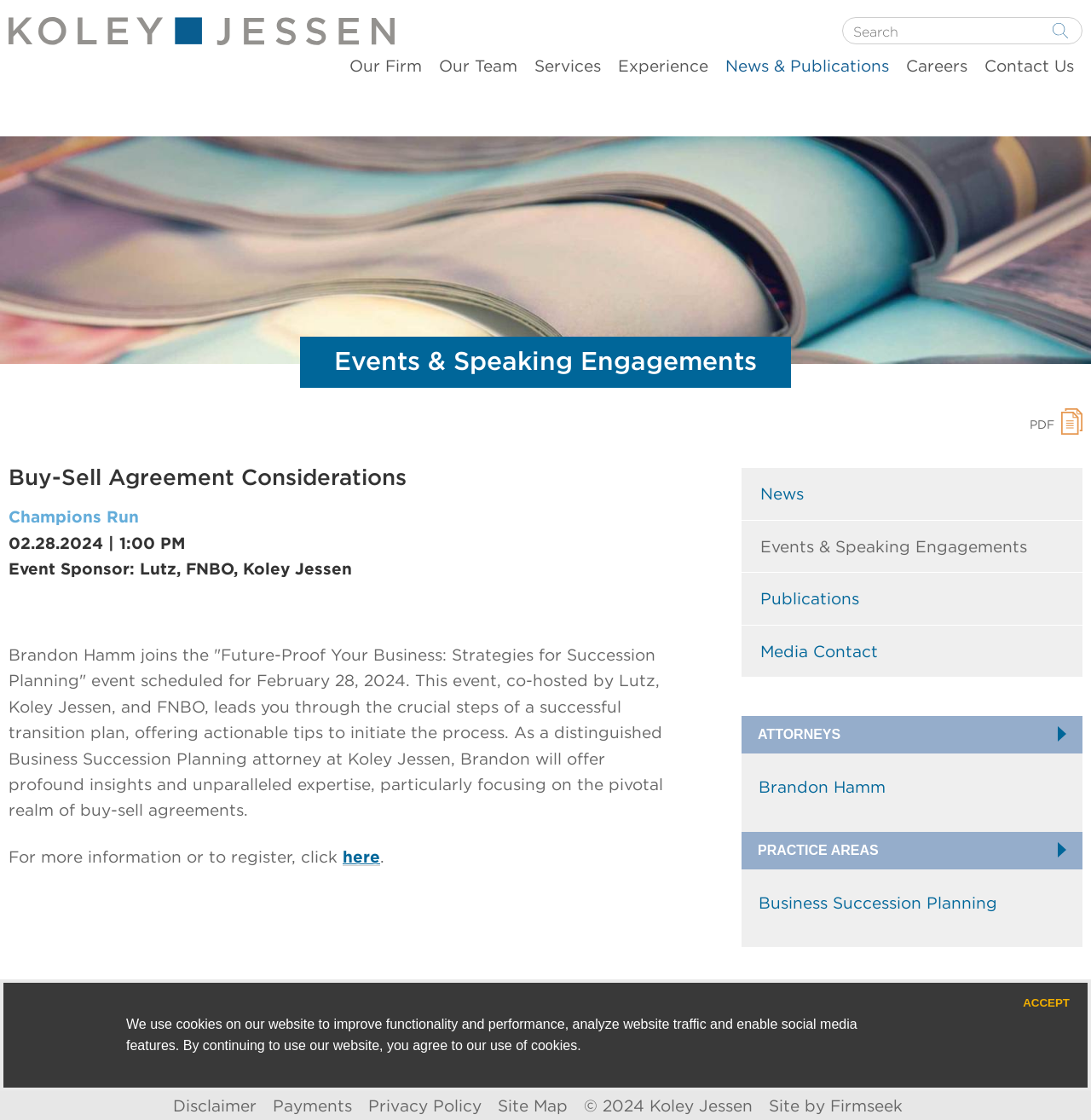Extract the top-level heading from the webpage and provide its text.

Events & Speaking Engagements